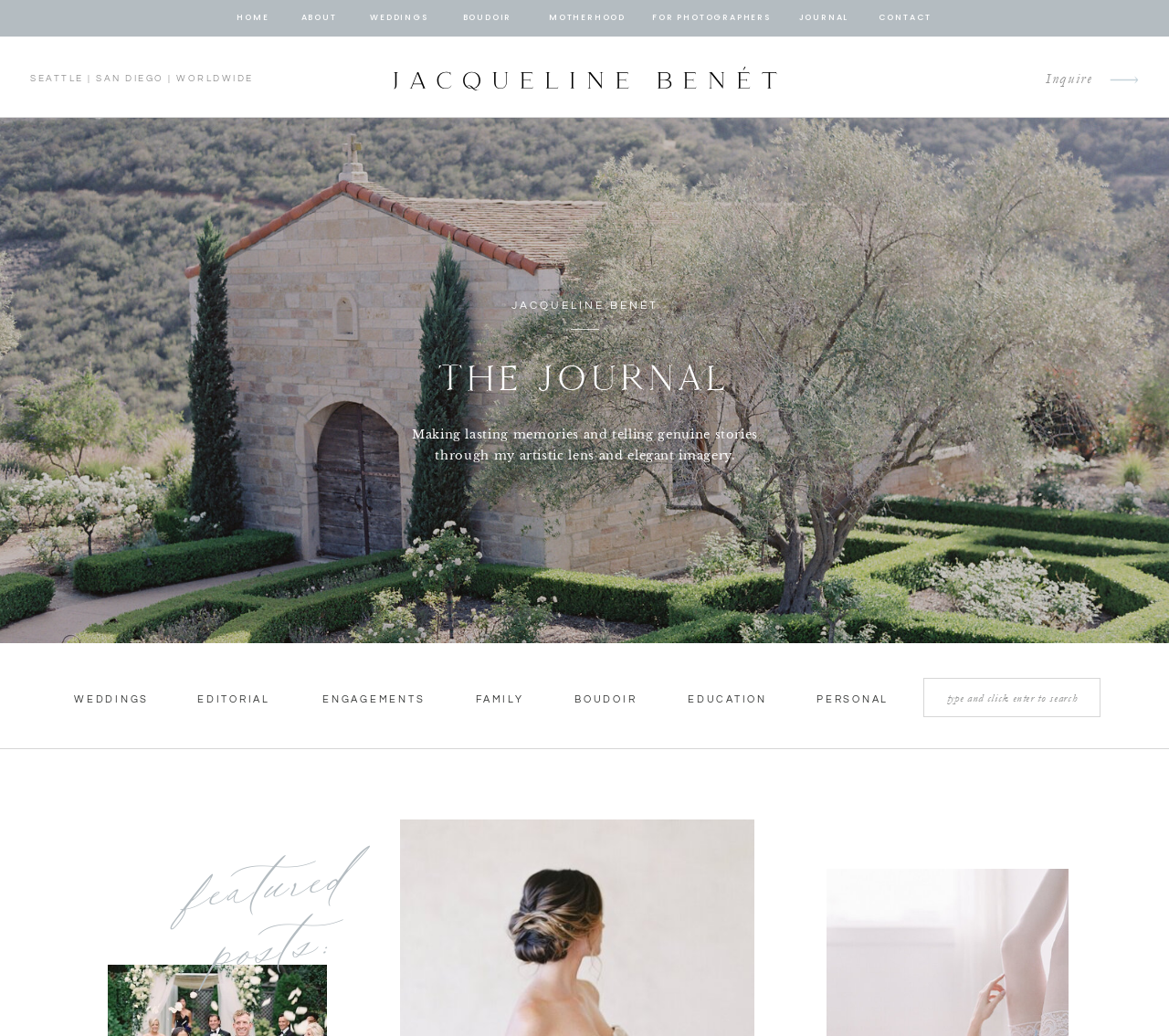Answer the question below using just one word or a short phrase: 
What type of photography is featured on this webpage?

Weddings